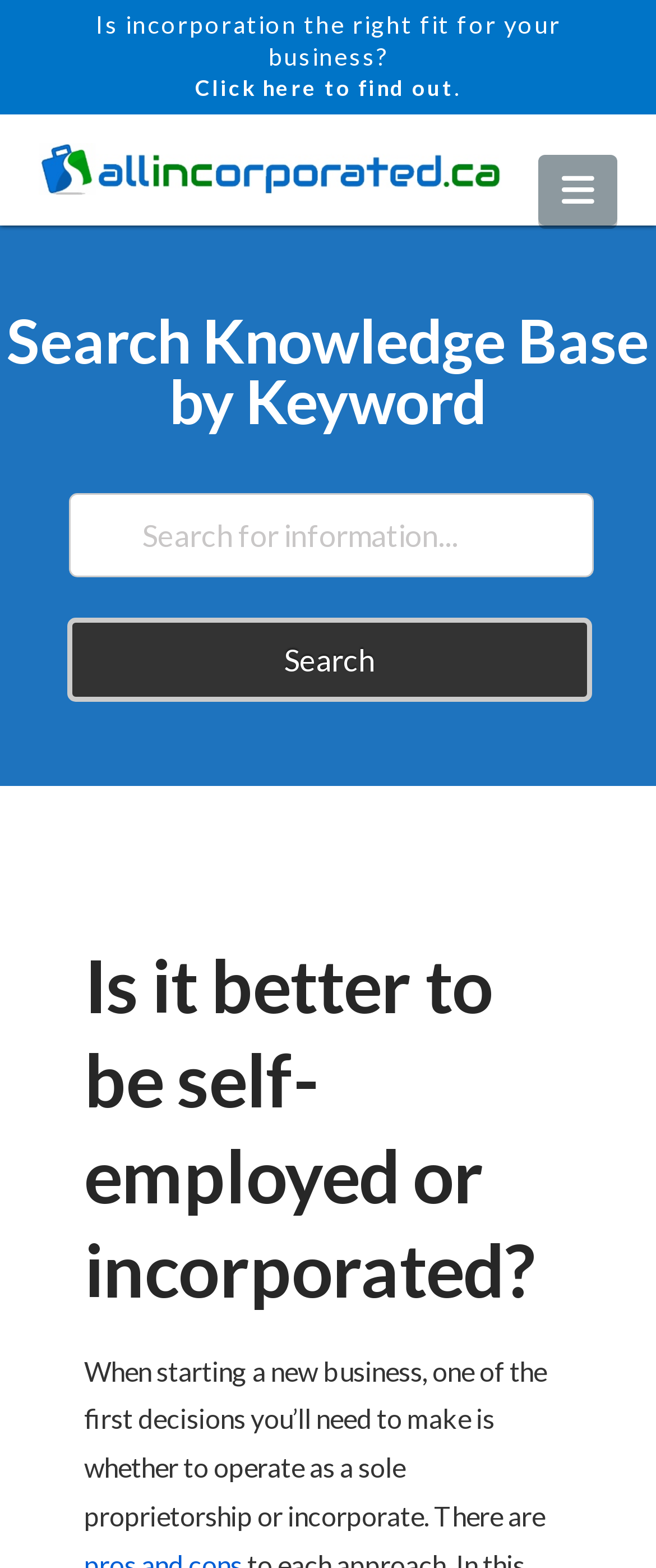What is the business decision being discussed?
Look at the webpage screenshot and answer the question with a detailed explanation.

The webpage is discussing the decision that business owners need to make when starting a new business, which is whether to operate as a sole proprietorship or incorporate, and the pros and cons of each option.